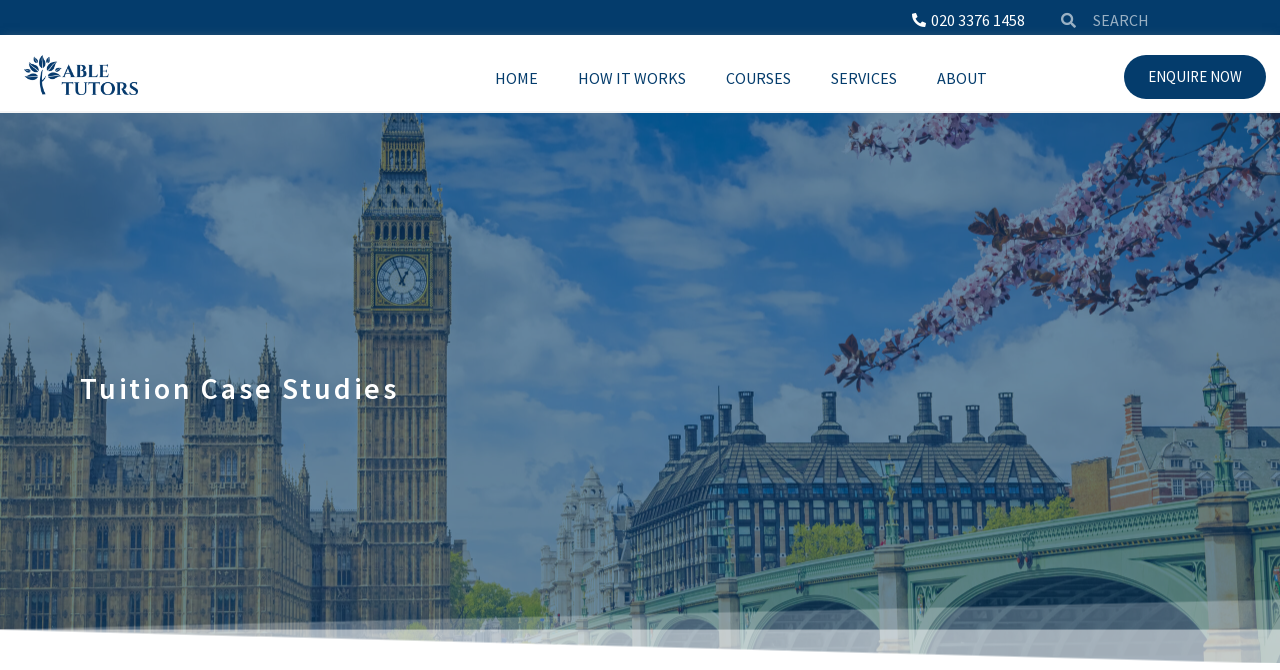Kindly determine the bounding box coordinates of the area that needs to be clicked to fulfill this instruction: "Read the tuition case studies".

[0.062, 0.554, 0.938, 0.604]